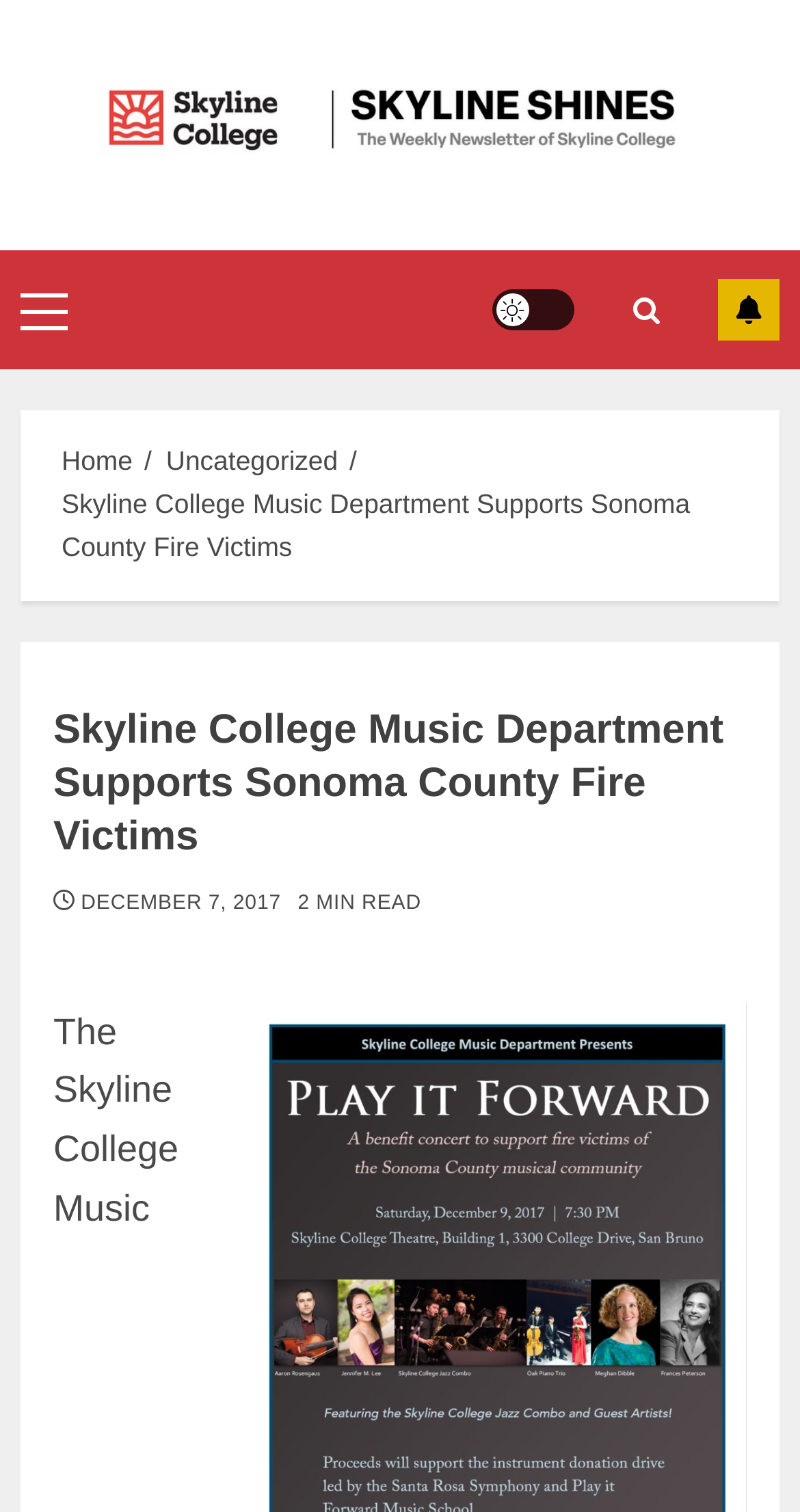Please identify the bounding box coordinates of the region to click in order to complete the given instruction: "Go to the Home page". The coordinates should be four float numbers between 0 and 1, i.e., [left, top, right, bottom].

[0.077, 0.295, 0.166, 0.316]